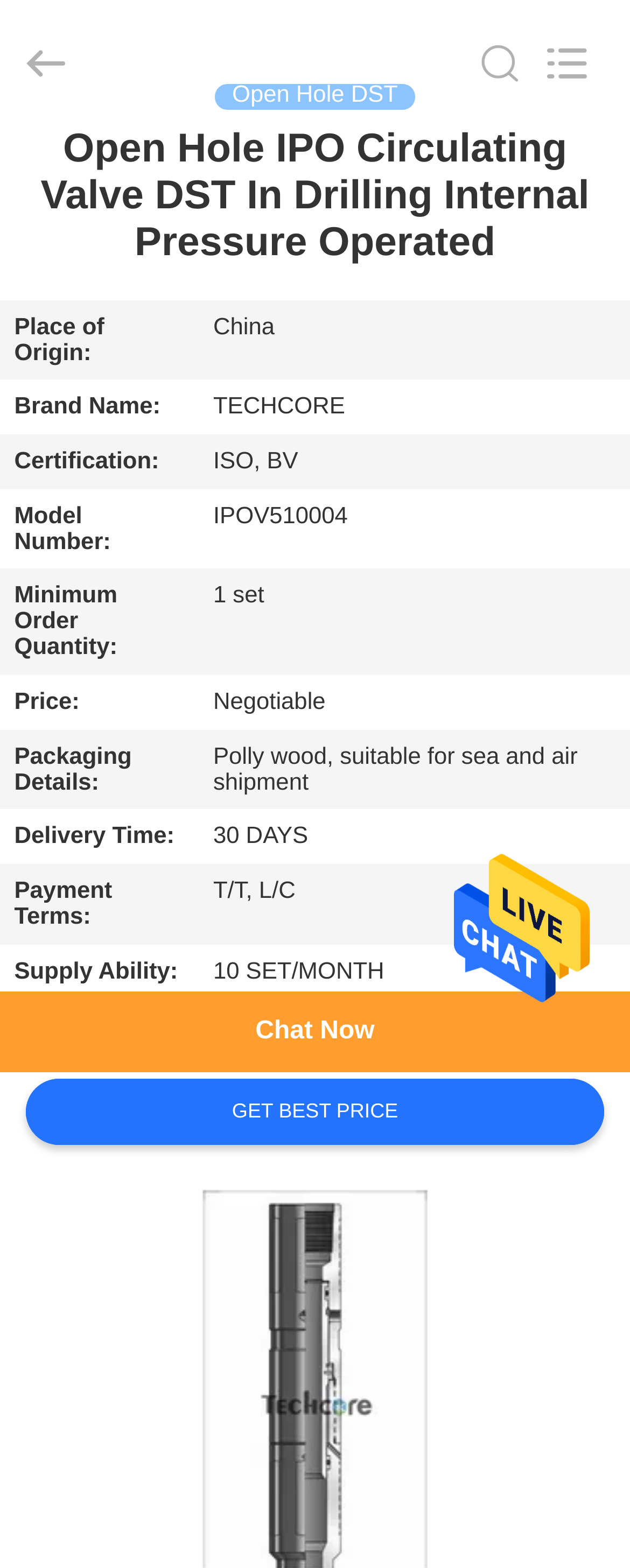Please locate the UI element described by "Get Best Price" and provide its bounding box coordinates.

[0.04, 0.688, 0.96, 0.73]